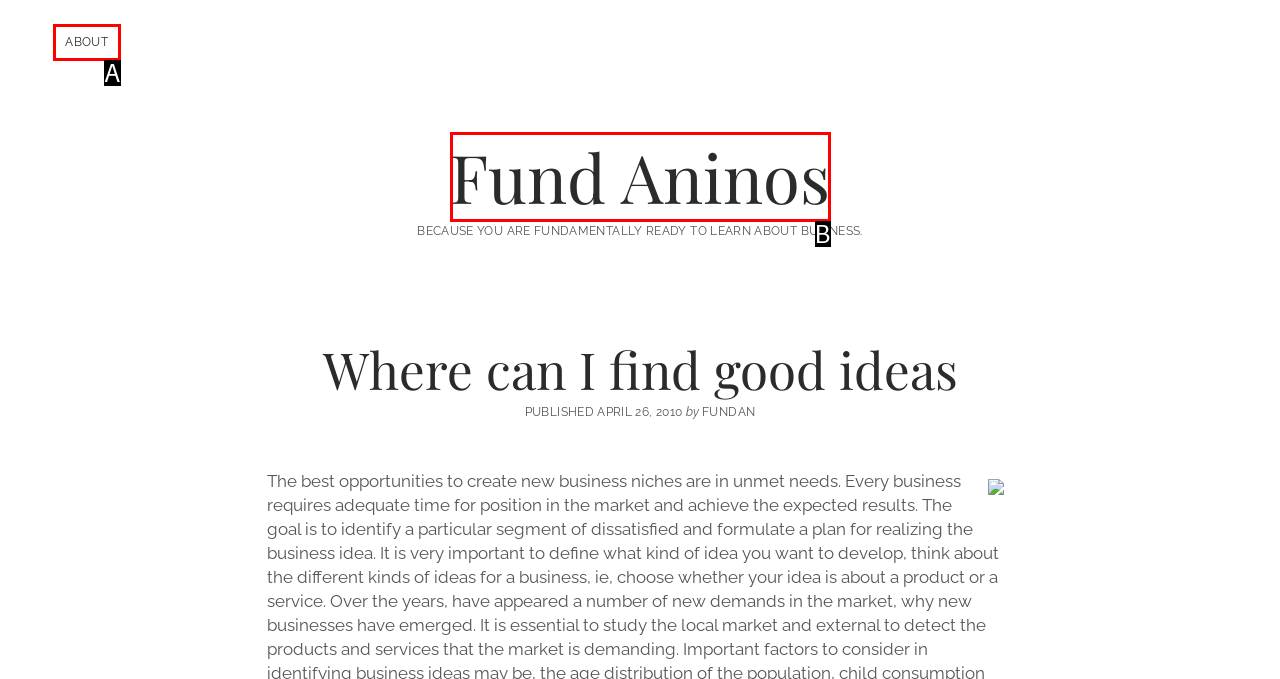From the options provided, determine which HTML element best fits the description: About. Answer with the correct letter.

A